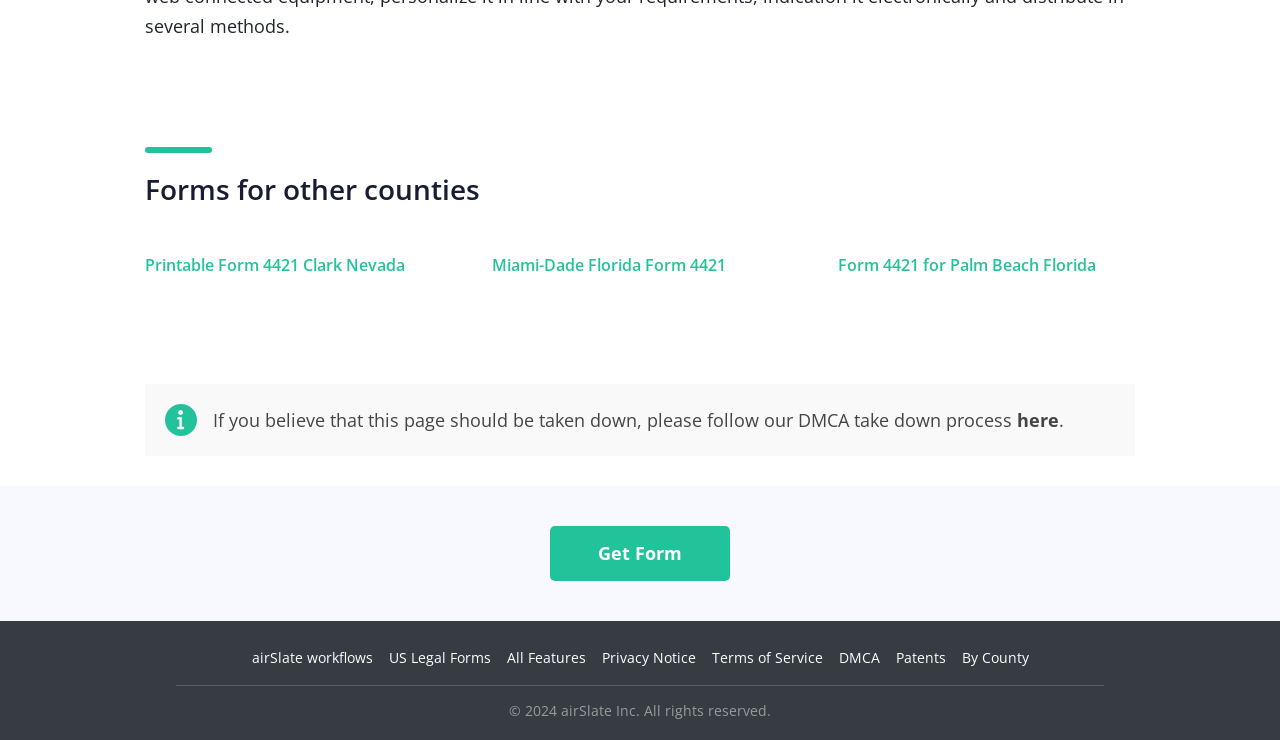Find the bounding box coordinates for the area you need to click to carry out the instruction: "Get the form for Palm Beach Florida". The coordinates should be four float numbers between 0 and 1, indicated as [left, top, right, bottom].

[0.631, 0.307, 0.902, 0.438]